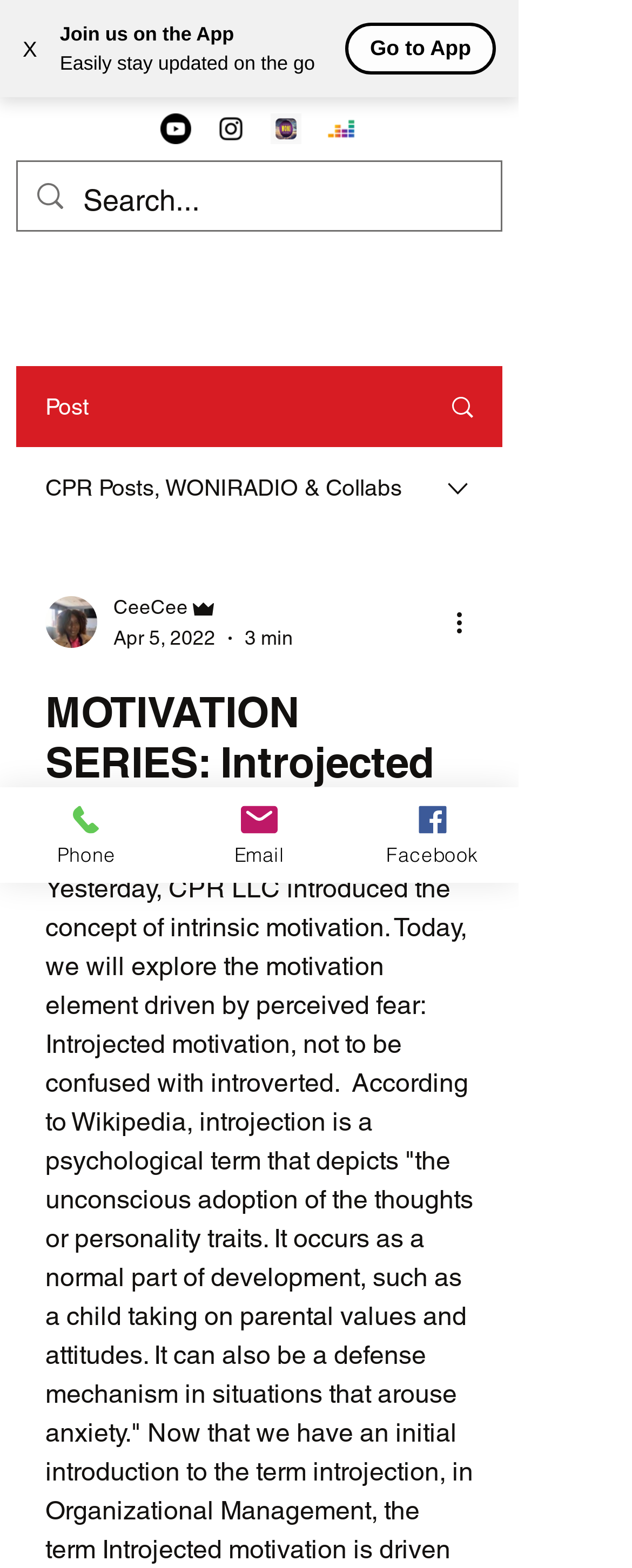How many social media links are there in the social bar?
Answer the question with a single word or phrase, referring to the image.

4